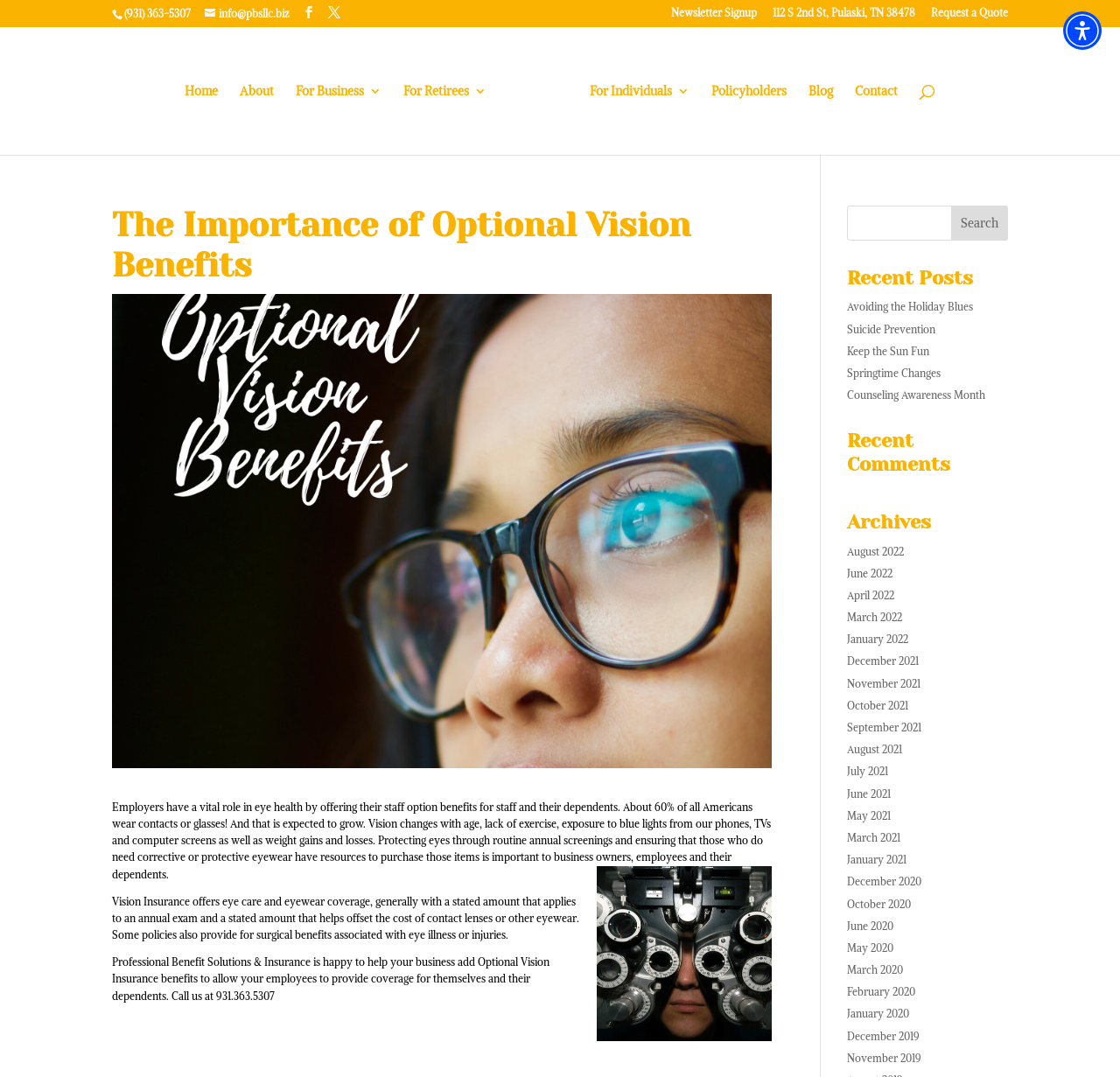Look at the image and give a detailed response to the following question: What is the purpose of Vision Insurance?

The purpose of Vision Insurance can be inferred from the text 'Vision Insurance offers eye care and eyewear coverage, generally with a stated amount that applies to an annual exam and a stated amount that helps offset the cost of contact lenses or other eyewear.' which is located in the article section of the webpage.